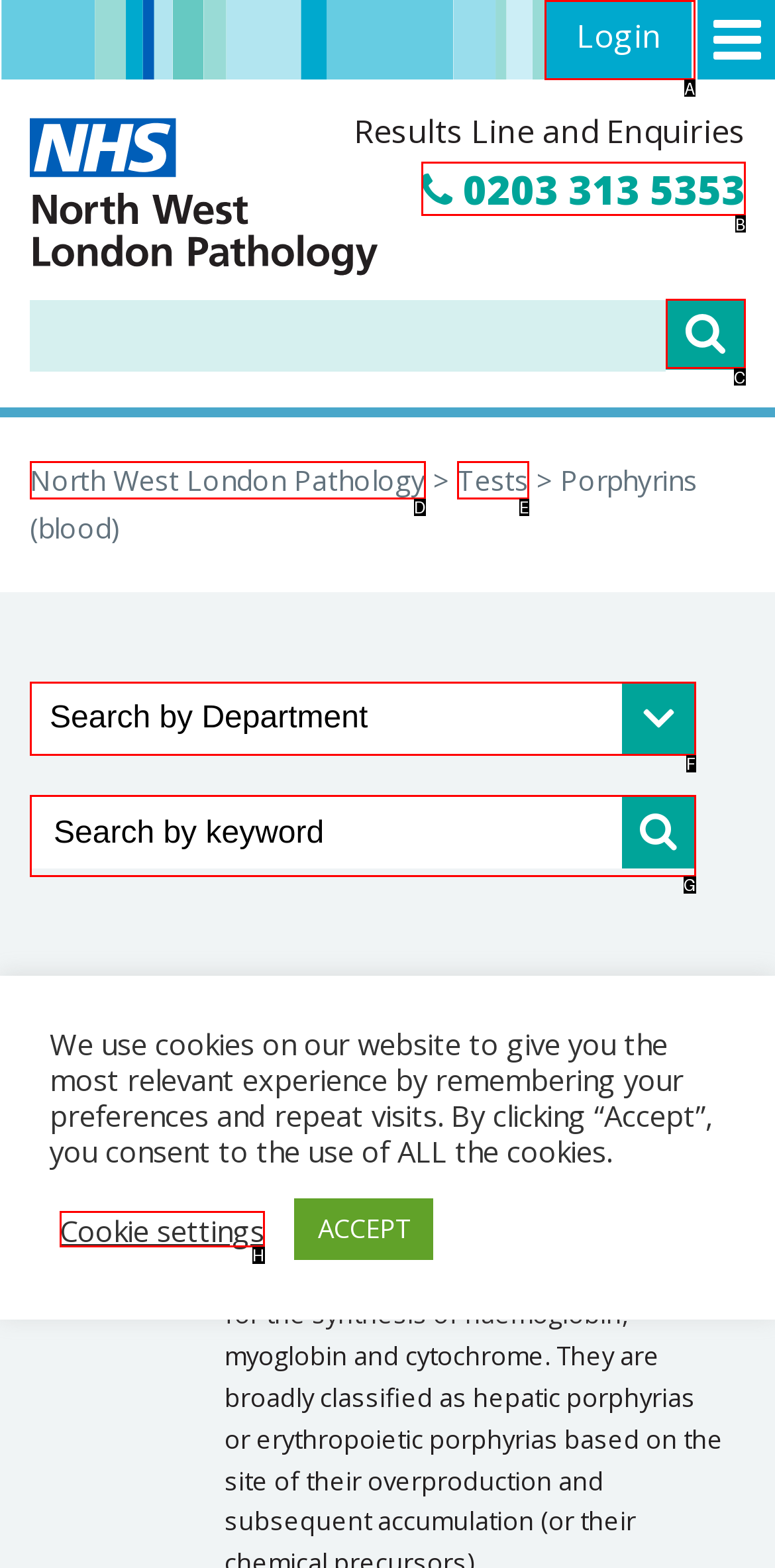To perform the task "Click the login link", which UI element's letter should you select? Provide the letter directly.

A